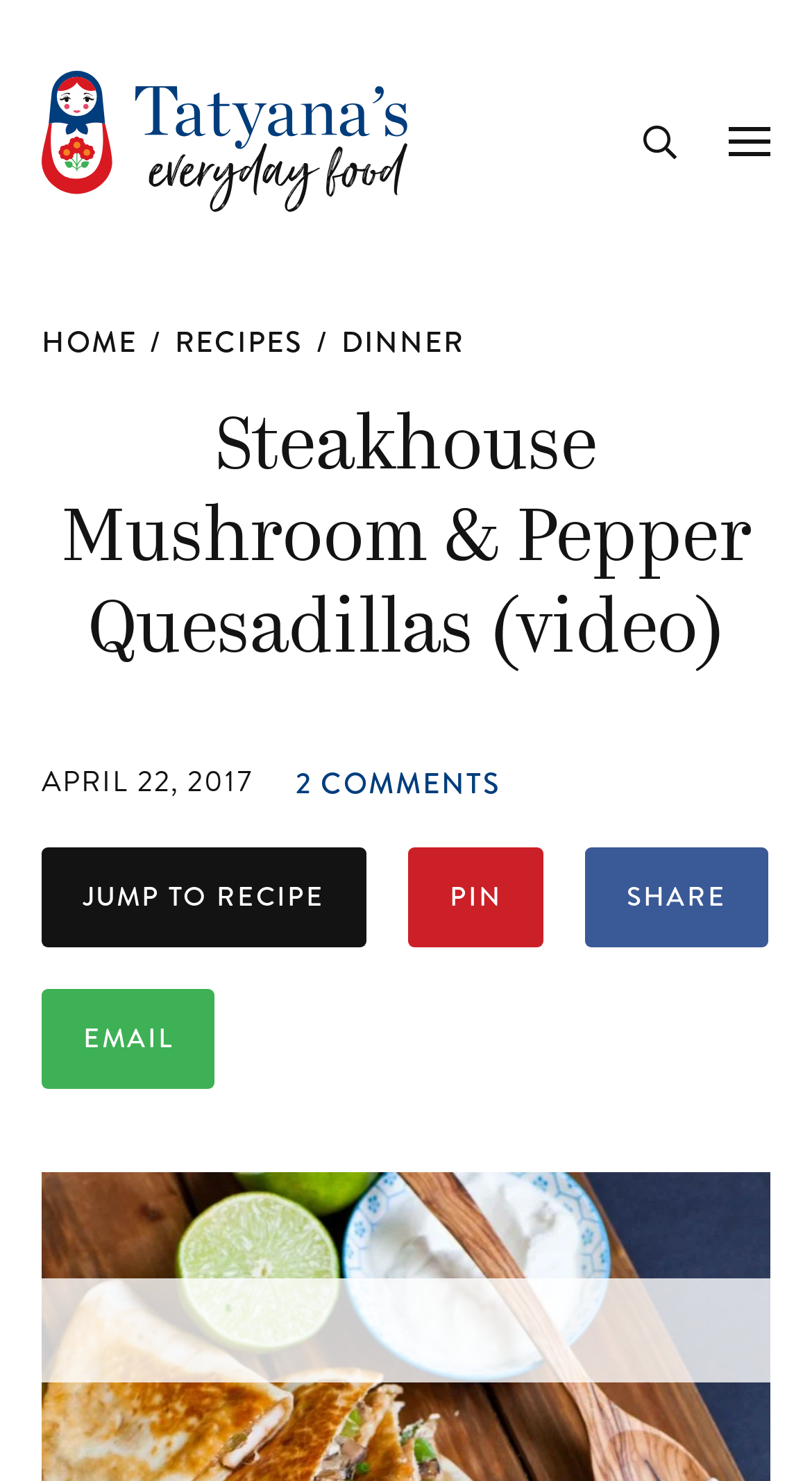Generate the title text from the webpage.

Steakhouse Mushroom & Pepper Quesadillas (video)